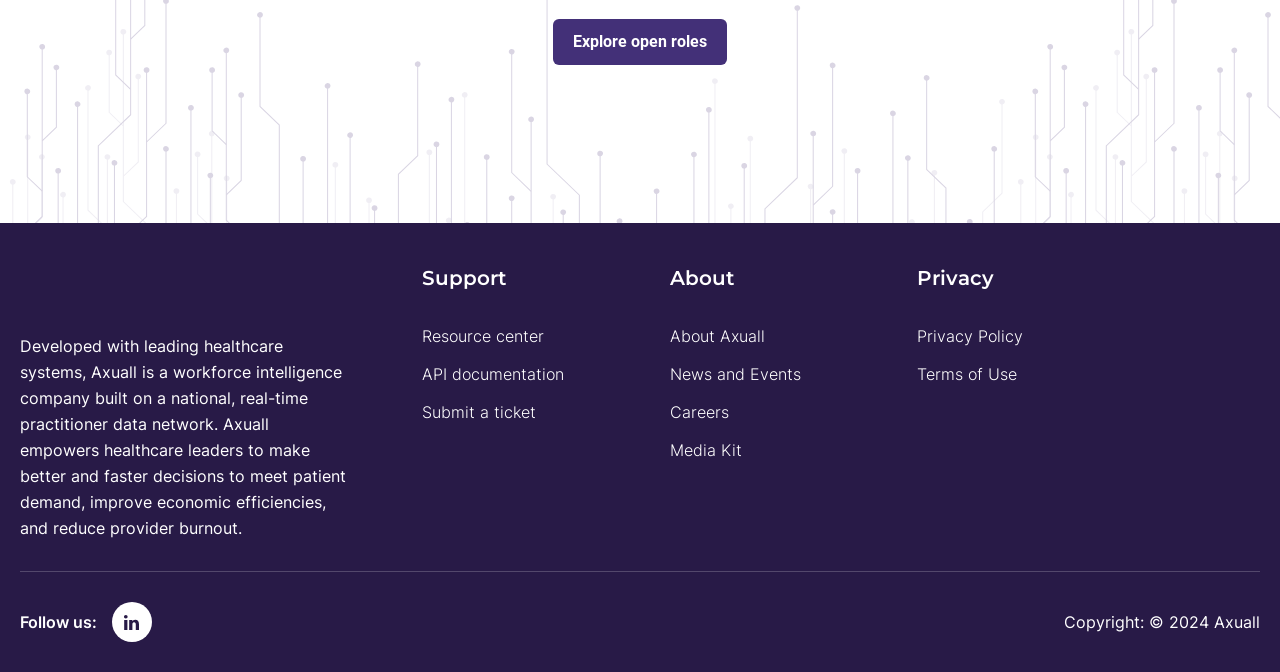Please find the bounding box coordinates for the clickable element needed to perform this instruction: "Follow Axuall on LinkedIn".

[0.088, 0.896, 0.123, 0.955]